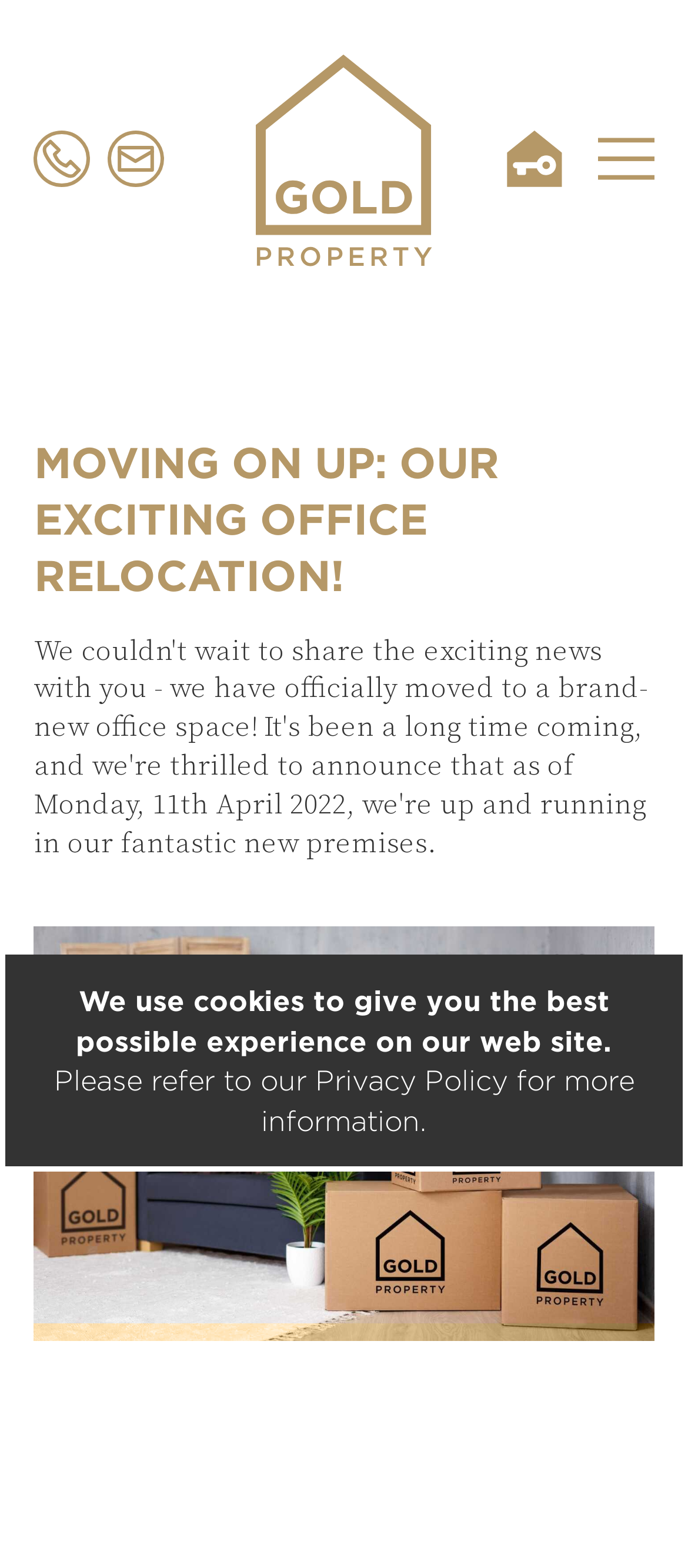Give an extensive and precise description of the webpage.

The webpage is about Gold Property Developments' exciting news of moving to a brand-new office space. At the top left, there is a "SKIP TO MAIN CONTENT" link. Next to it, there is a "(home page)" link with a corresponding image. Below these links, there are three links with icons: "Telephone", "Email", and "Your Gold Home". 

On the top right, there is a "Menu" button with an image, which is not expanded. Below the menu button, there is a large heading that reads "MOVING ON UP: OUR EXCITING OFFICE RELOCATION!". 

In the middle of the page, there is a main content area that is not described in the accessibility tree. 

At the bottom left, there is a "BACK TO TOP" link. Below it, there are three lines of text: "We use cookies to give you the best possible experience on our web site.", "Please refer to our", and "for more information." The second line is followed by a "Privacy Policy" link.